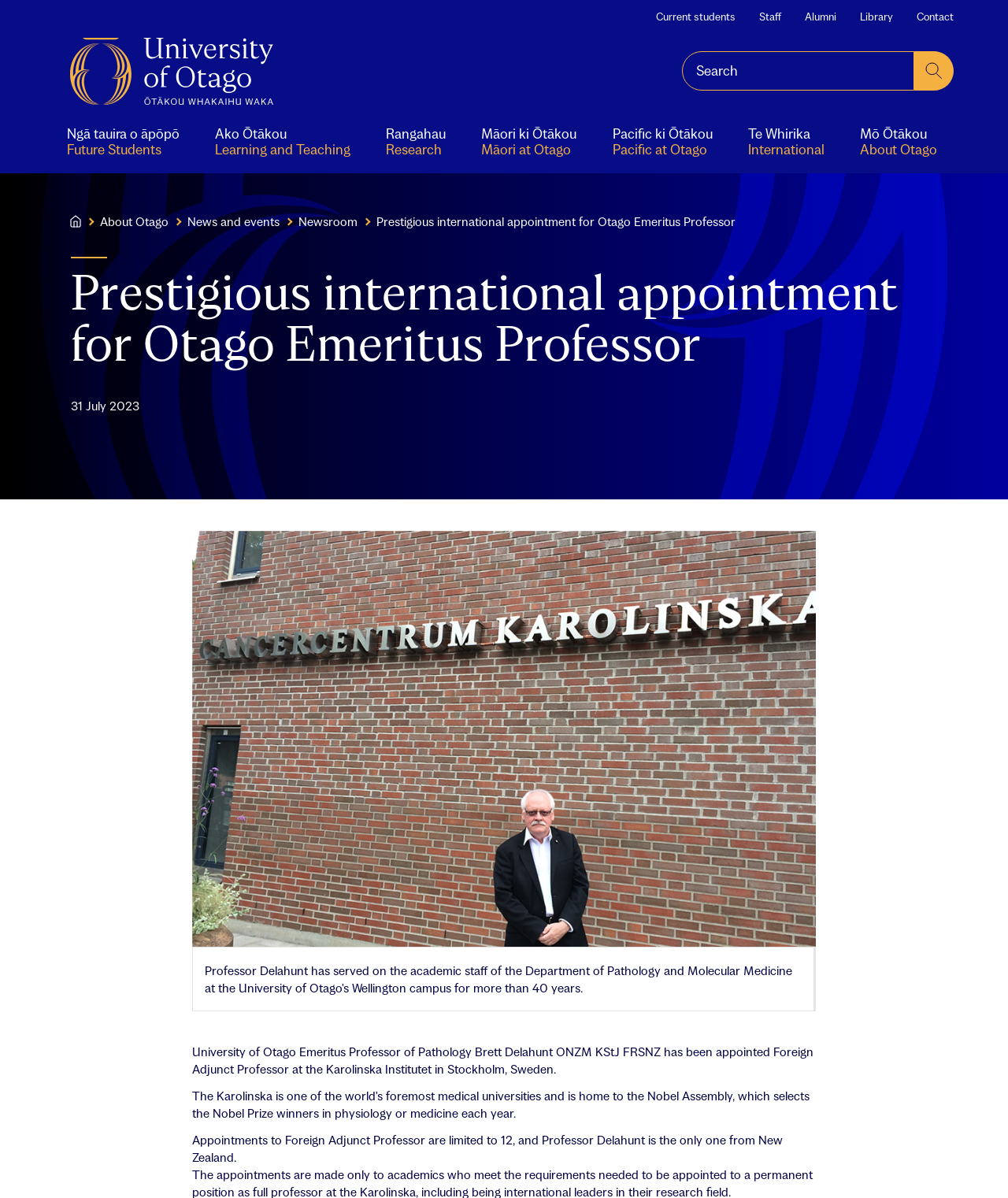Give a one-word or short phrase answer to this question: 
What is the name of the university where Brett Delahunt is Emeritus Professor?

University of Otago